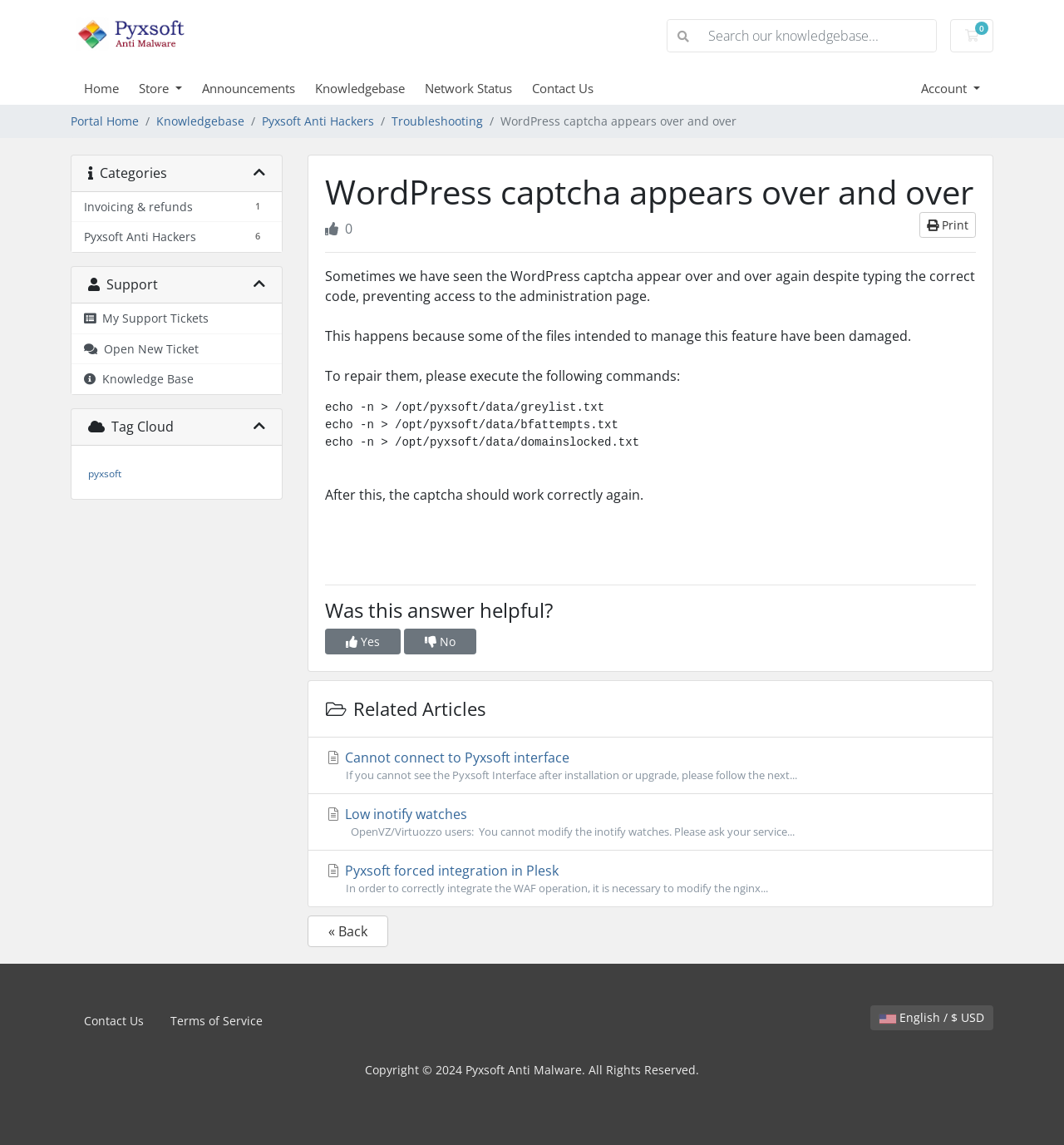Please specify the bounding box coordinates of the clickable region necessary for completing the following instruction: "Open a new support ticket". The coordinates must consist of four float numbers between 0 and 1, i.e., [left, top, right, bottom].

[0.067, 0.292, 0.265, 0.318]